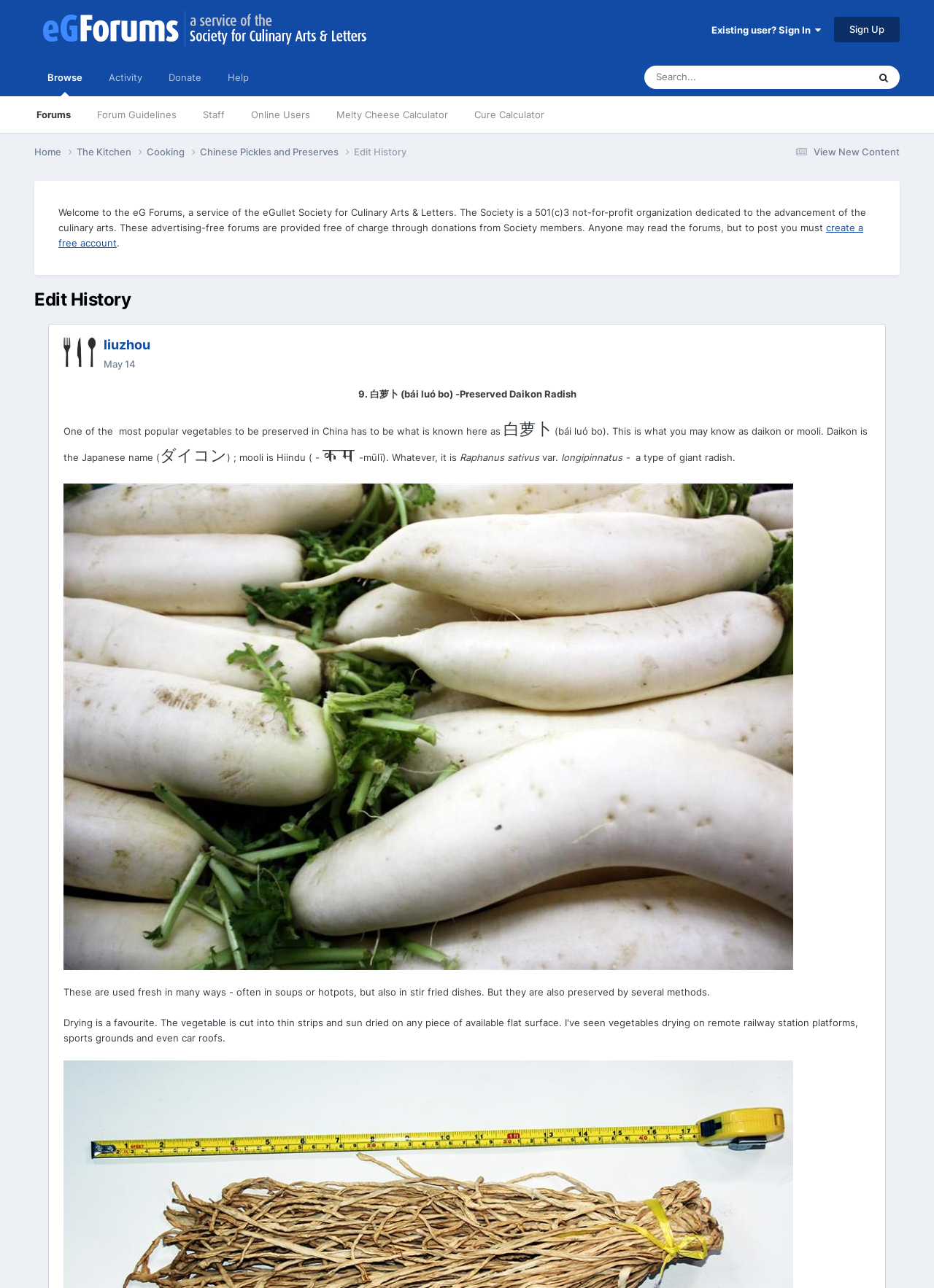Utilize the details in the image to give a detailed response to the question: What is the topic of the current discussion?

The topic of the current discussion can be inferred from the text content of the webpage, where it talks about '白萝卜 (bái luó bo) - Preserved Daikon Radish'.